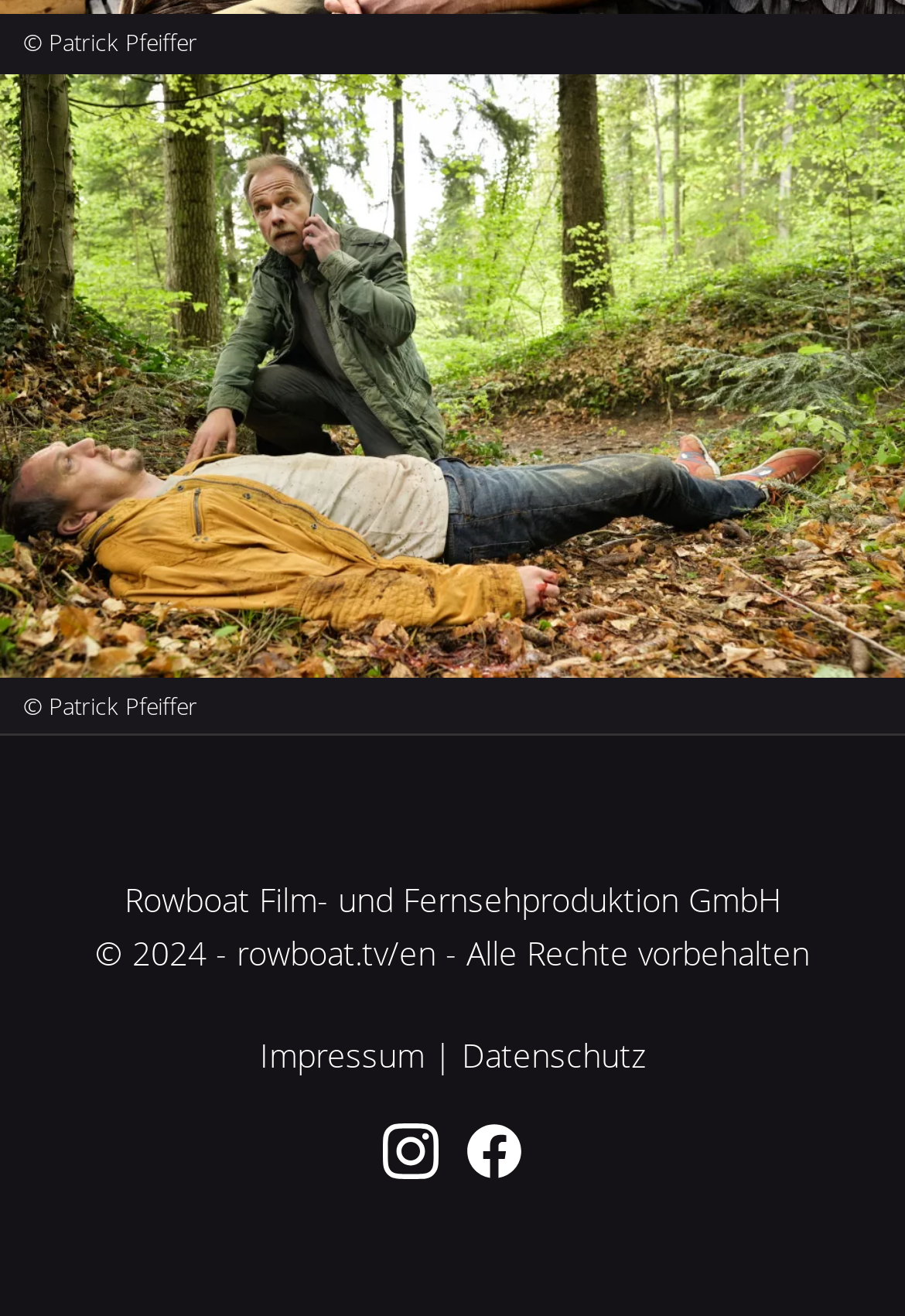How many social media links are present at the bottom of the webpage?
Using the visual information, respond with a single word or phrase.

2